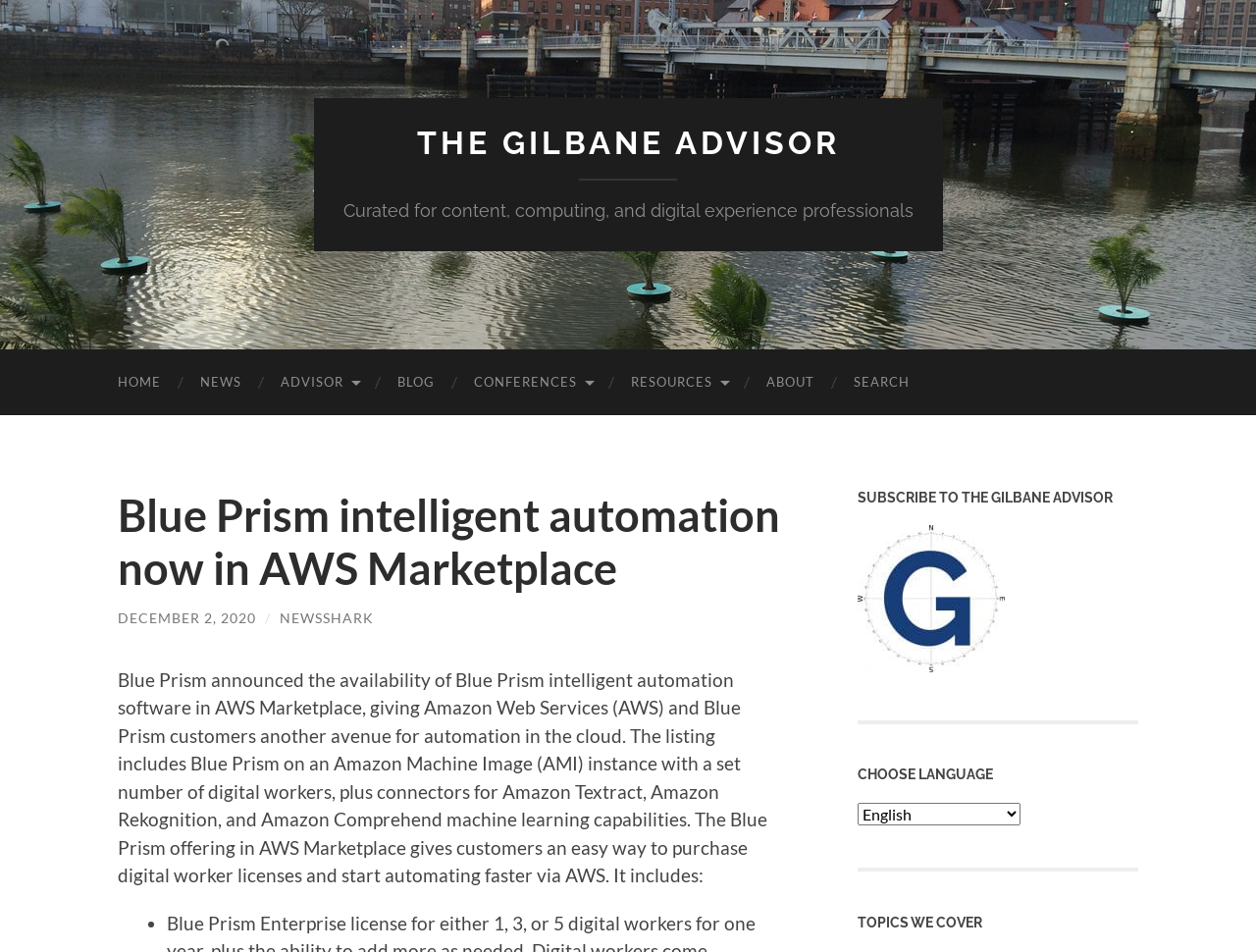Specify the bounding box coordinates of the element's area that should be clicked to execute the given instruction: "Select a language". The coordinates should be four float numbers between 0 and 1, i.e., [left, top, right, bottom].

[0.683, 0.843, 0.812, 0.867]